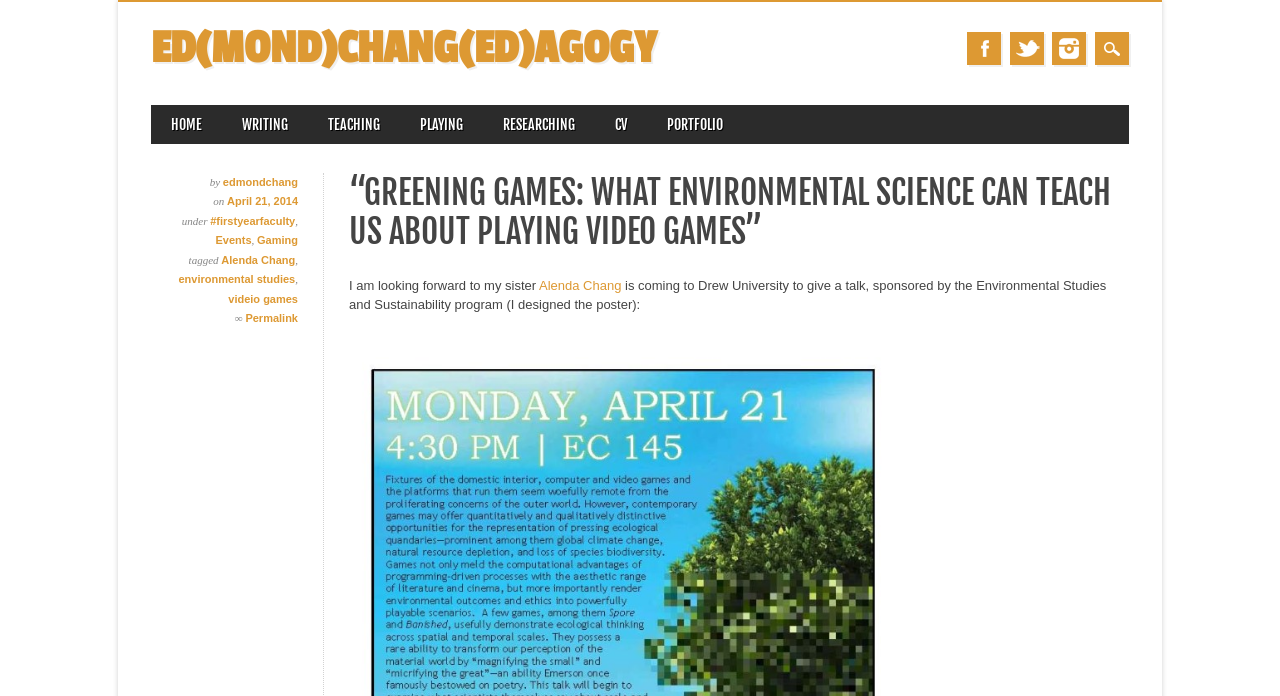Please identify the bounding box coordinates of the element that needs to be clicked to execute the following command: "Go to the HOME page". Provide the bounding box using four float numbers between 0 and 1, formatted as [left, top, right, bottom].

[0.118, 0.151, 0.173, 0.207]